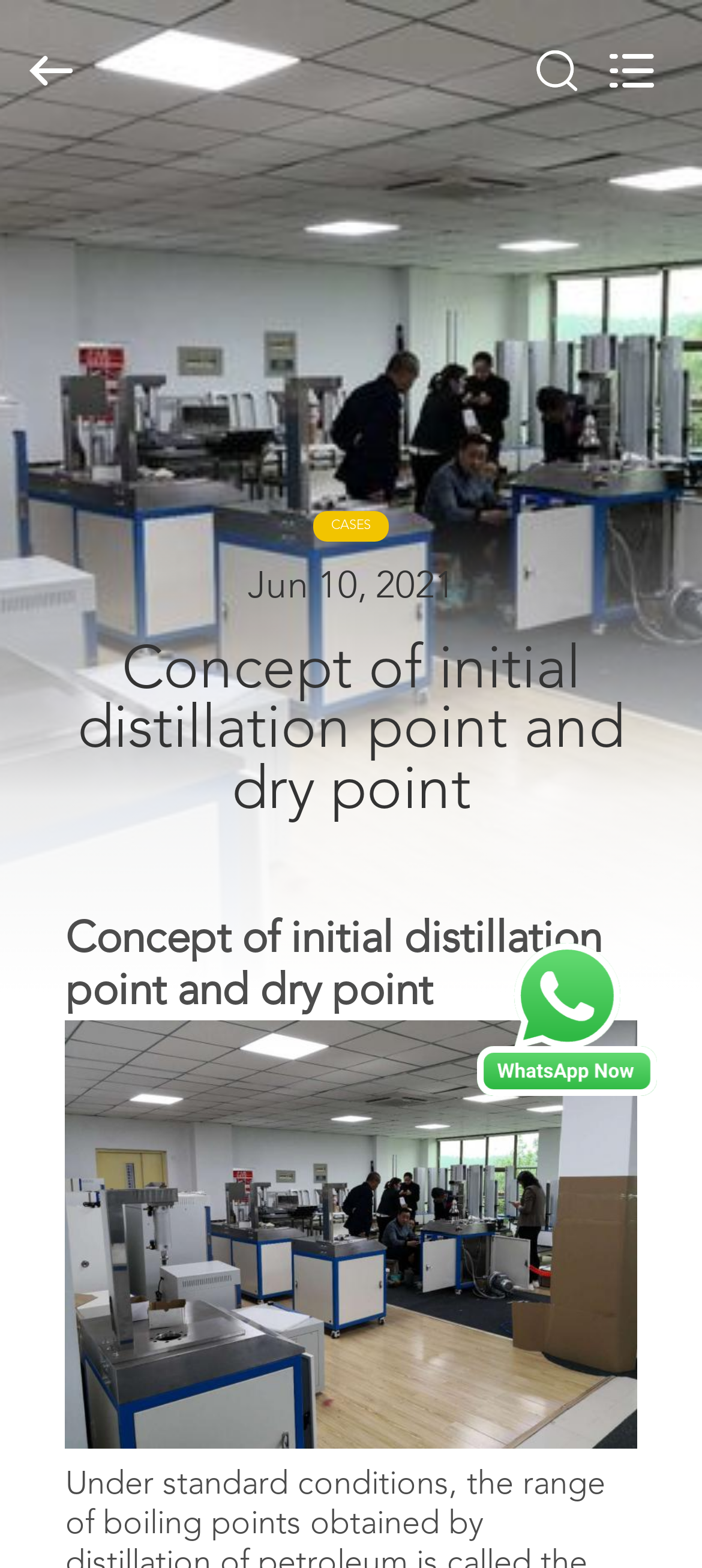What is the company's copyright year?
Using the details from the image, give an elaborate explanation to answer the question.

I found the copyright information at the bottom of the webpage, which states 'Copyright © 2020 - 2024 lab-testinstruments.com. All Rights Reserved.'